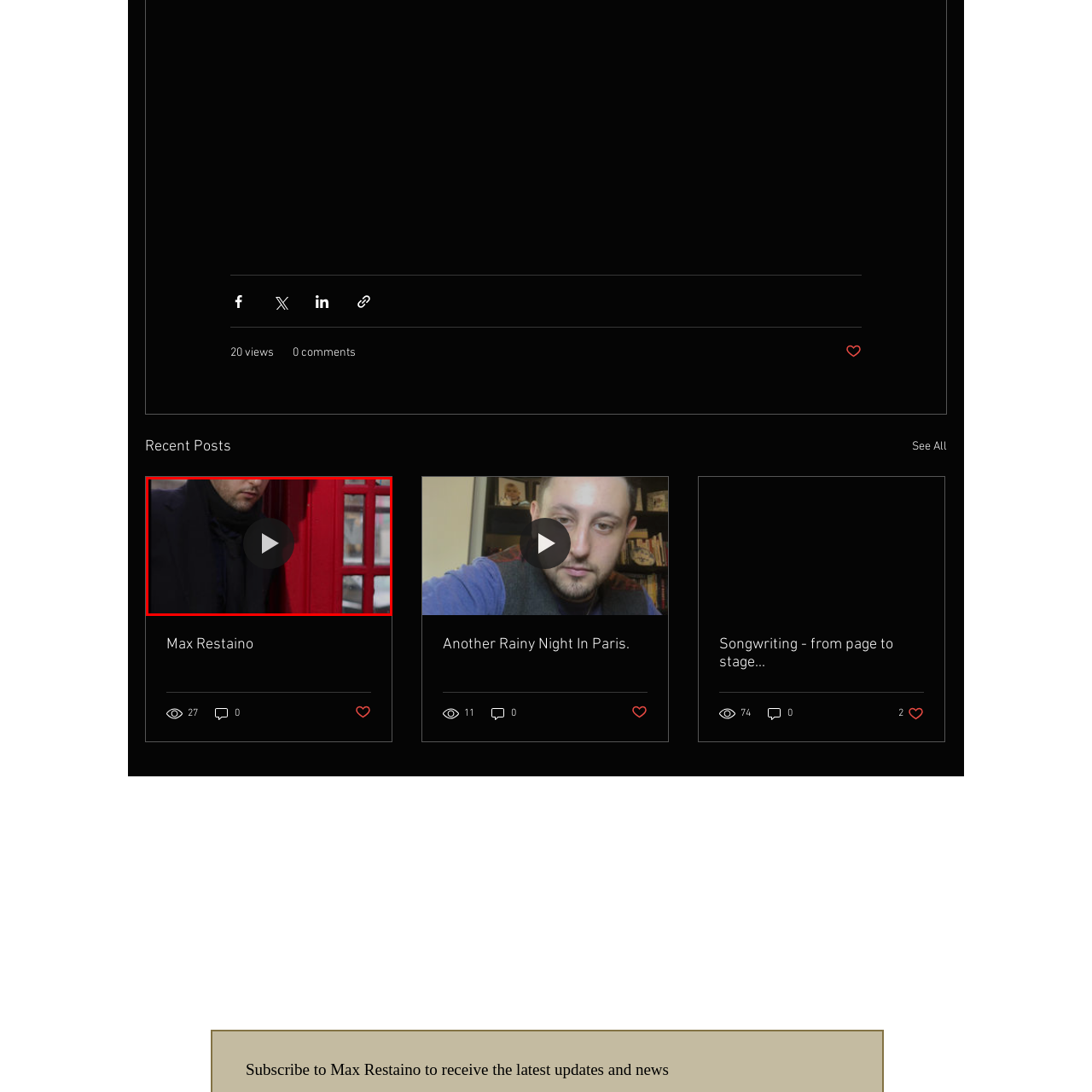Focus on the portion of the image highlighted in red and deliver a detailed explanation for the following question: What is the man's attire like?

The caption describes the man's outfit as stylish and suitable for a cool day, and it consists of a dark jacket and a scarf, which suggests a thoughtful and put-together appearance.